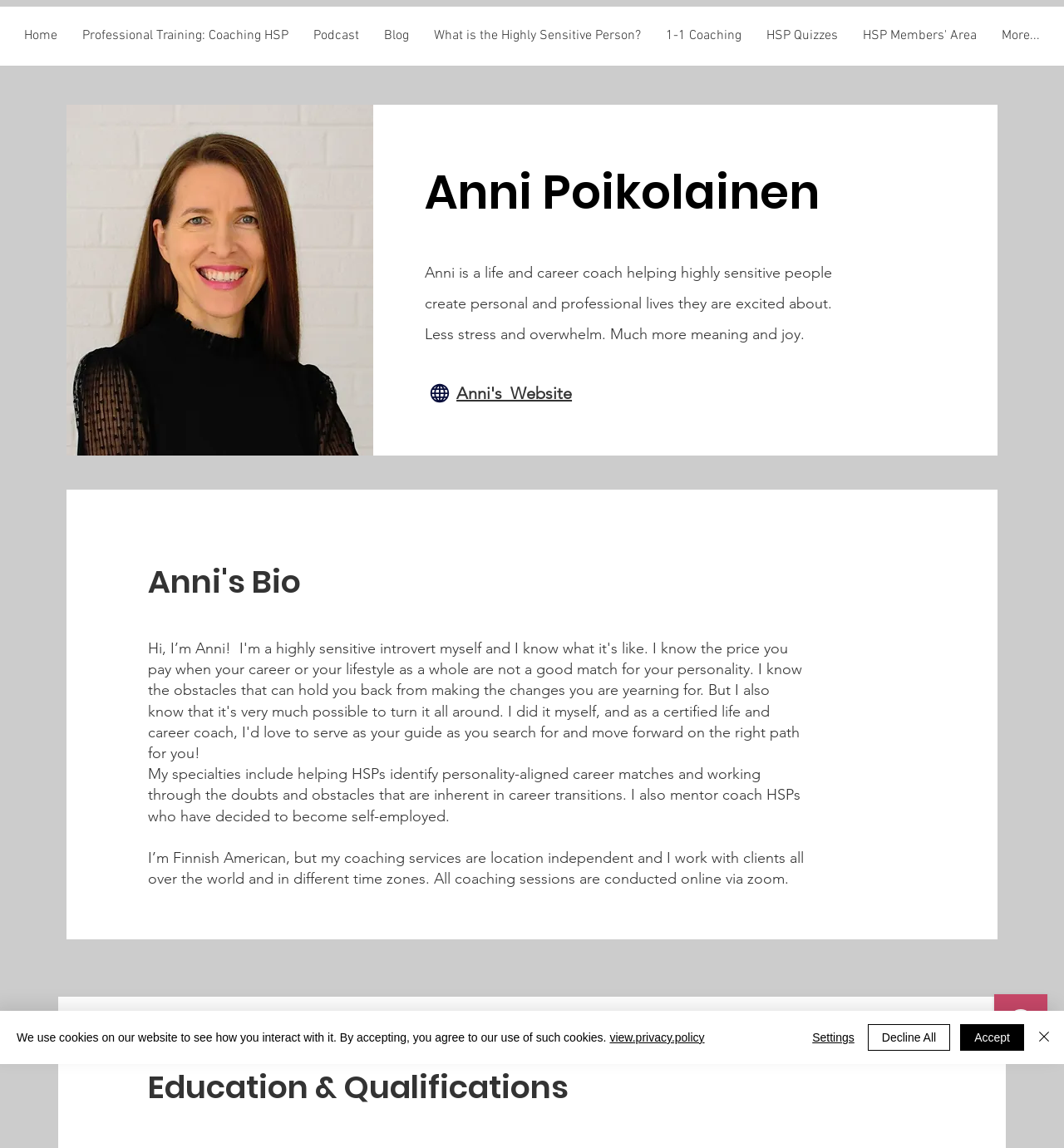Please specify the bounding box coordinates for the clickable region that will help you carry out the instruction: "Click the Home link".

[0.011, 0.006, 0.066, 0.067]